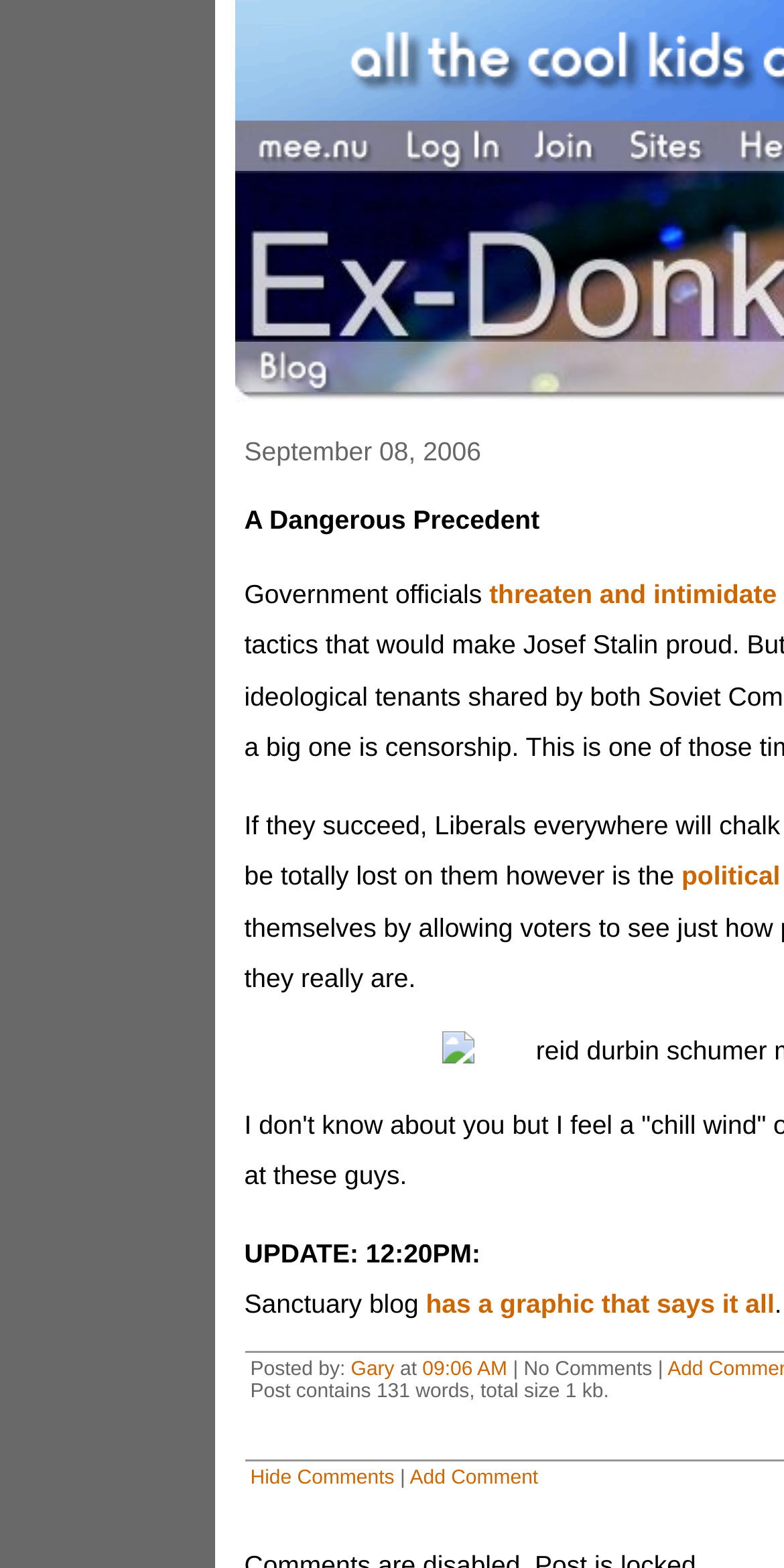What is the status of comments on the post?
We need a detailed and meticulous answer to the question.

I found the answer by looking at the StaticText element with the text 'Comments are disabled. Post is locked.' at coordinates [0.312, 0.895, 0.897, 0.915]. This text indicates the status of comments on the post.